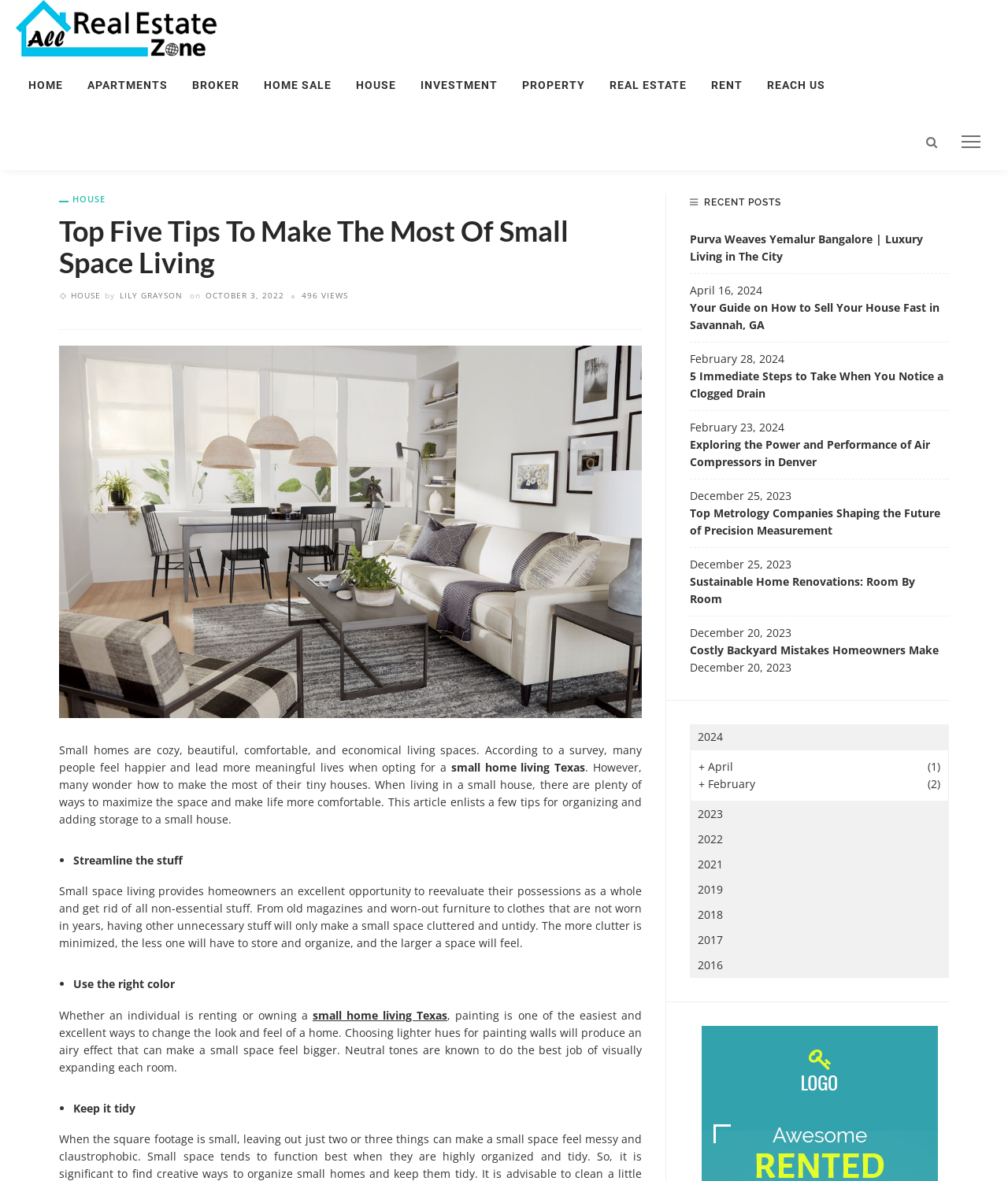Can you find and provide the main heading text of this webpage?

Top Five Tips To Make The Most Of Small Space Living 